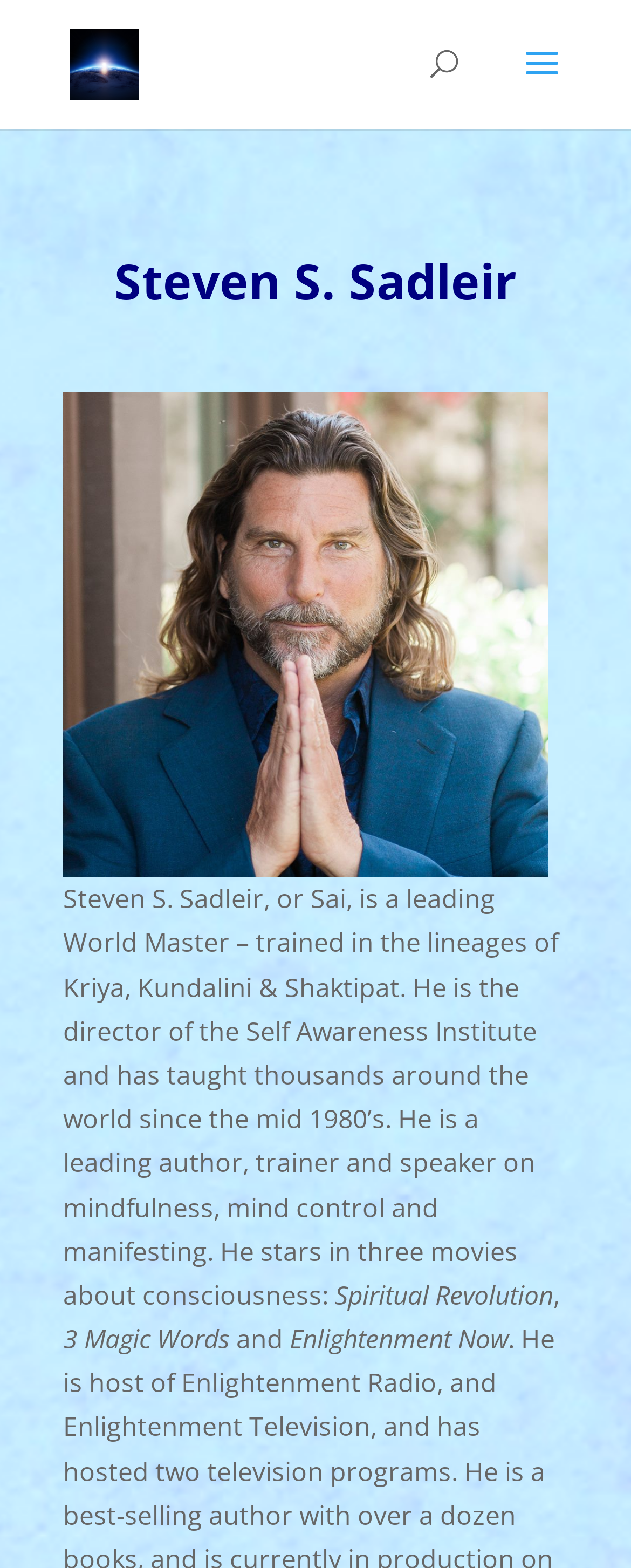Extract the heading text from the webpage.

Steven S. Sadleir